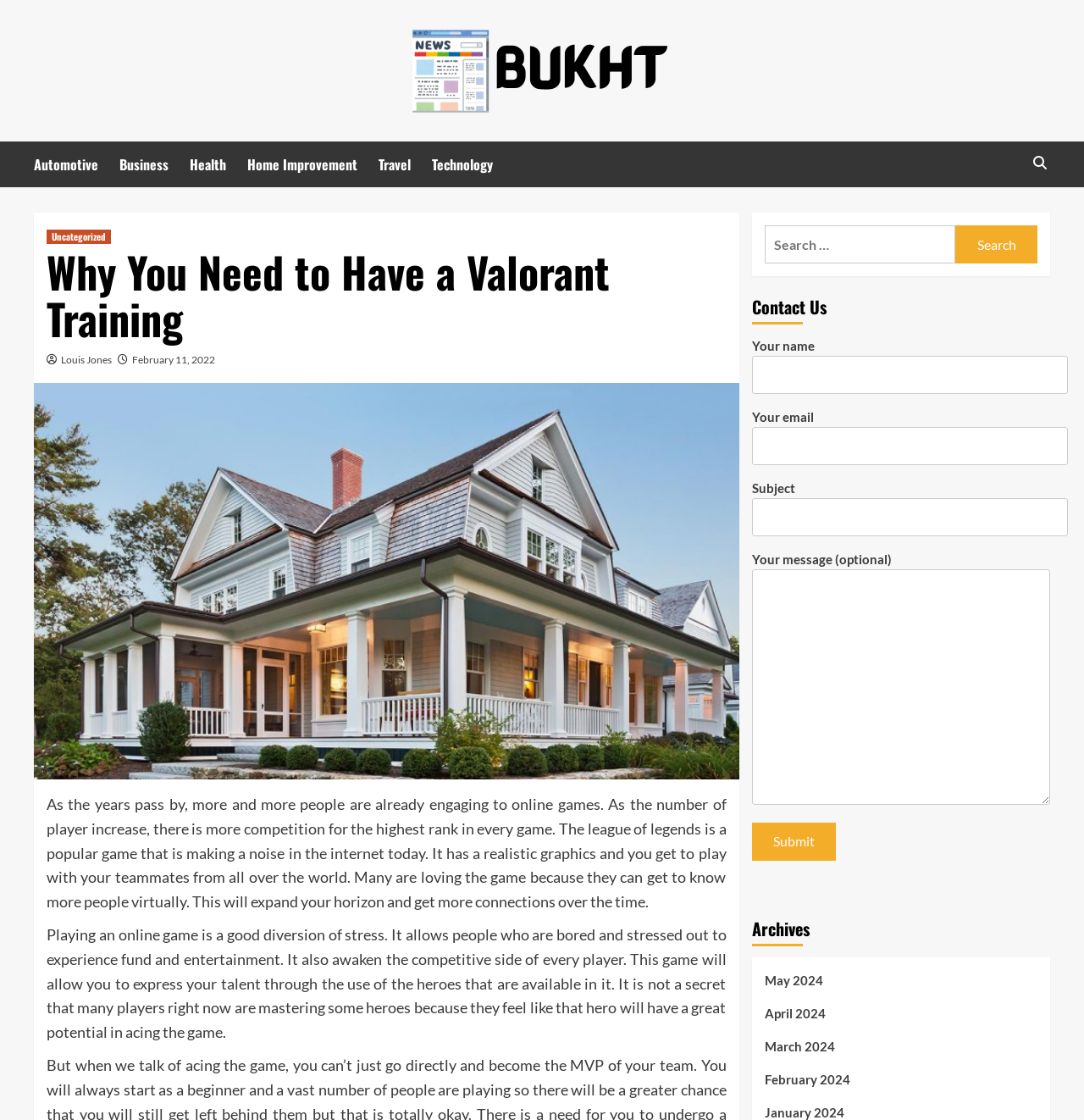Explain the webpage's layout and main content in detail.

The webpage appears to be a blog or article page focused on online gaming, specifically Valorant training. At the top, there is a logo and a navigation menu with links to various categories such as Automotive, Business, Health, and Technology. 

Below the navigation menu, there is a header section with a title "Why You Need to Have a Valorant Training" and a subheading with the author's name, Louis Jones, and the date, February 11, 2022. 

The main content of the page is divided into two paragraphs. The first paragraph discusses the growing popularity of online games and the increasing competition for the highest rank. It also mentions the game League of Legends and its features. The second paragraph talks about the benefits of playing online games, such as stress relief and self-expression.

On the right side of the page, there is a search bar with a search button, followed by a "Contact Us" section with a contact form that includes fields for name, email, subject, and message. Below the contact form, there are links to archives of past articles, organized by month.

At the very top right corner of the page, there is a small icon with a link to an unknown destination.